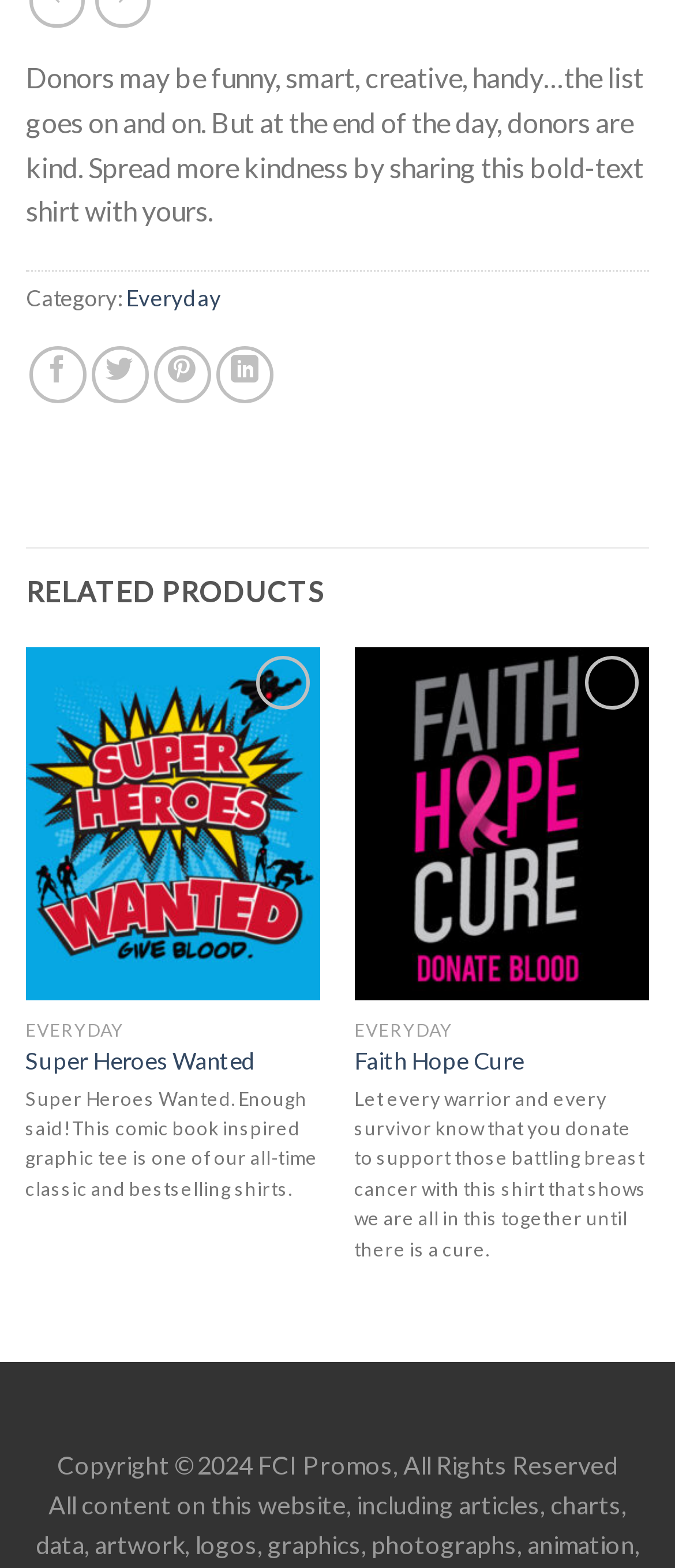Highlight the bounding box coordinates of the element that should be clicked to carry out the following instruction: "Read about Tibet culture". The coordinates must be given as four float numbers ranging from 0 to 1, i.e., [left, top, right, bottom].

None